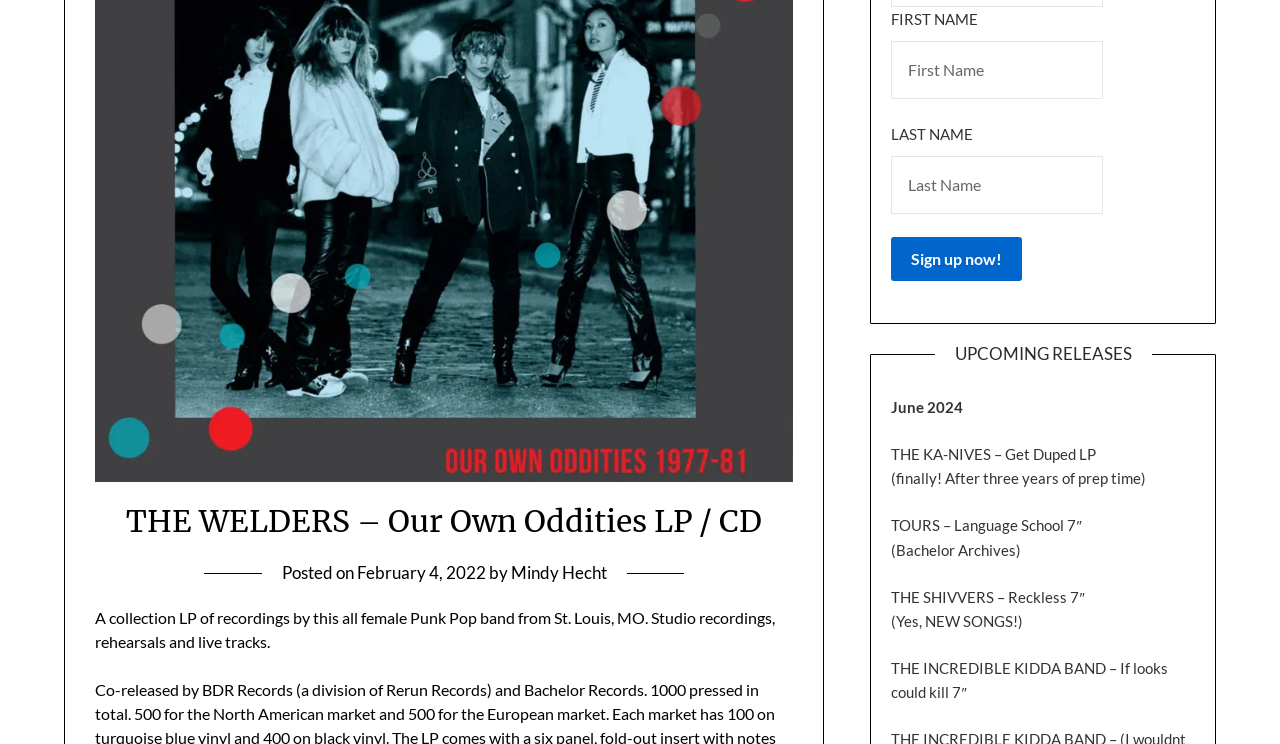Find the bounding box of the web element that fits this description: "value="Sign up now!"".

[0.696, 0.318, 0.799, 0.377]